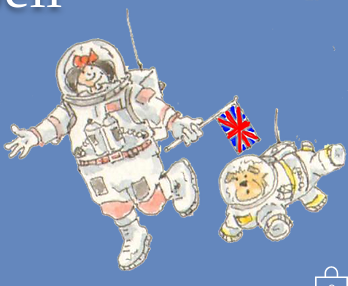What is the girl astronaut holding?
Based on the image content, provide your answer in one word or a short phrase.

British flag